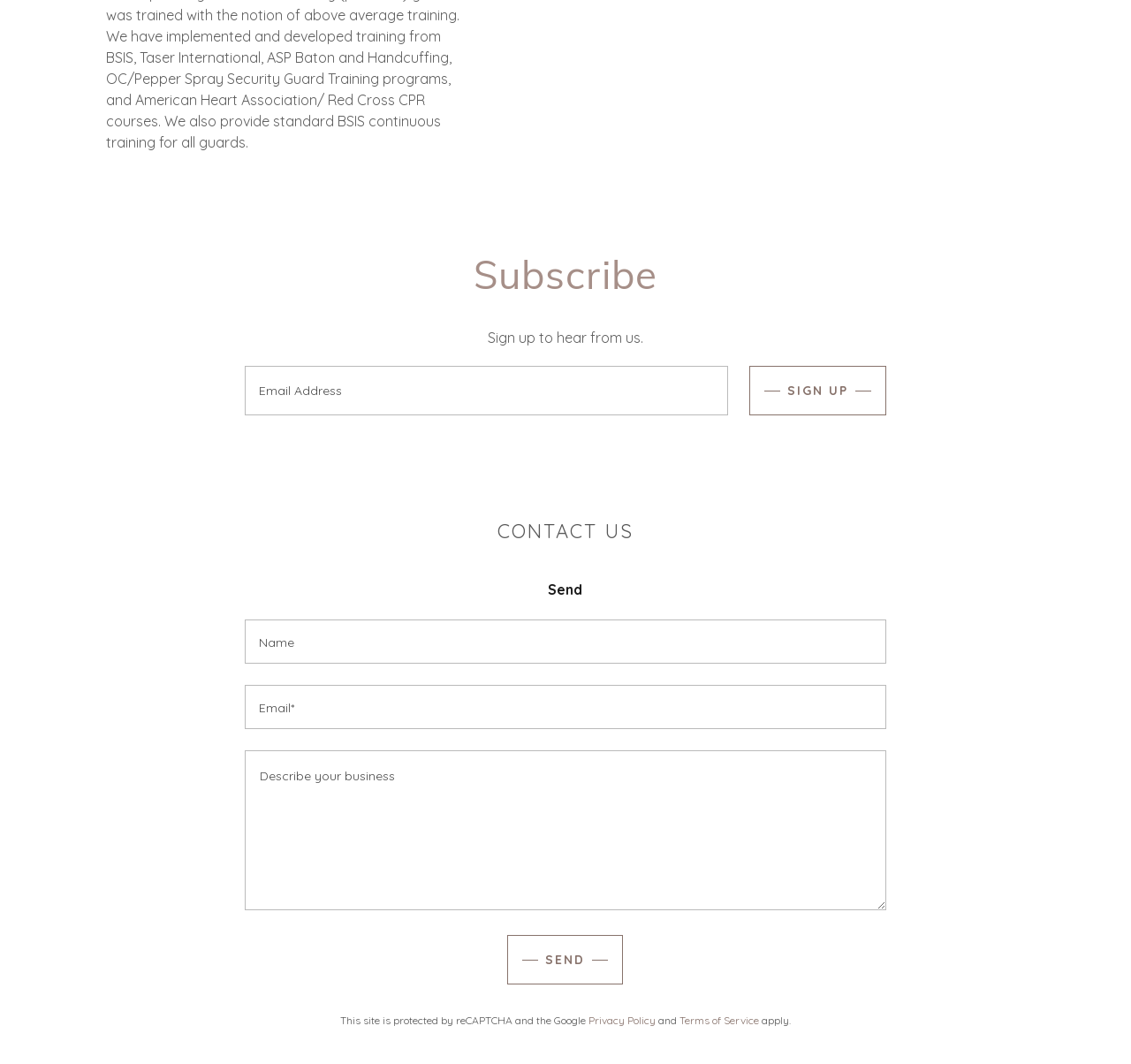Based on the element description: "Terms of Service", identify the bounding box coordinates for this UI element. The coordinates must be four float numbers between 0 and 1, listed as [left, top, right, bottom].

[0.601, 0.953, 0.671, 0.965]